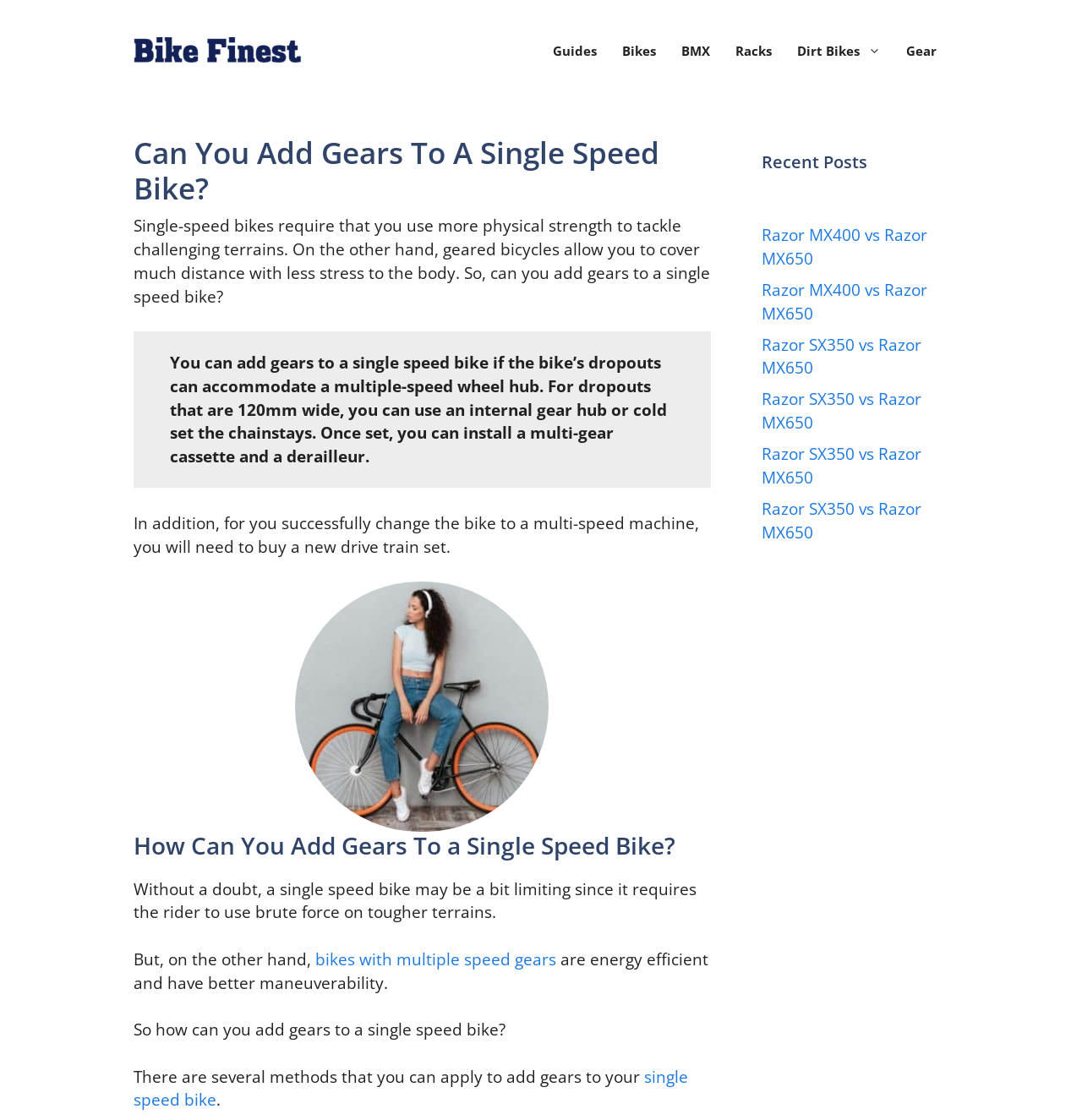Pinpoint the bounding box coordinates of the clickable area necessary to execute the following instruction: "Click the 'single speed bike' link". The coordinates should be given as four float numbers between 0 and 1, namely [left, top, right, bottom].

[0.123, 0.951, 0.636, 0.991]